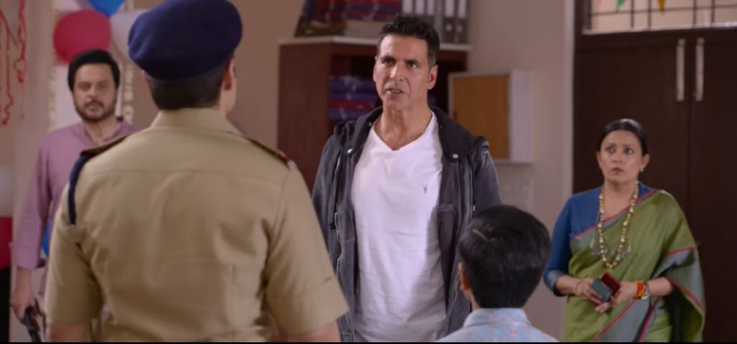What is the police officer wearing?
Please answer the question as detailed as possible based on the image.

The police officer in the image is wearing a uniform, which signifies their authority and profession, and contrasts with Akshay Kumar's casual attire, highlighting their different roles in the scene.